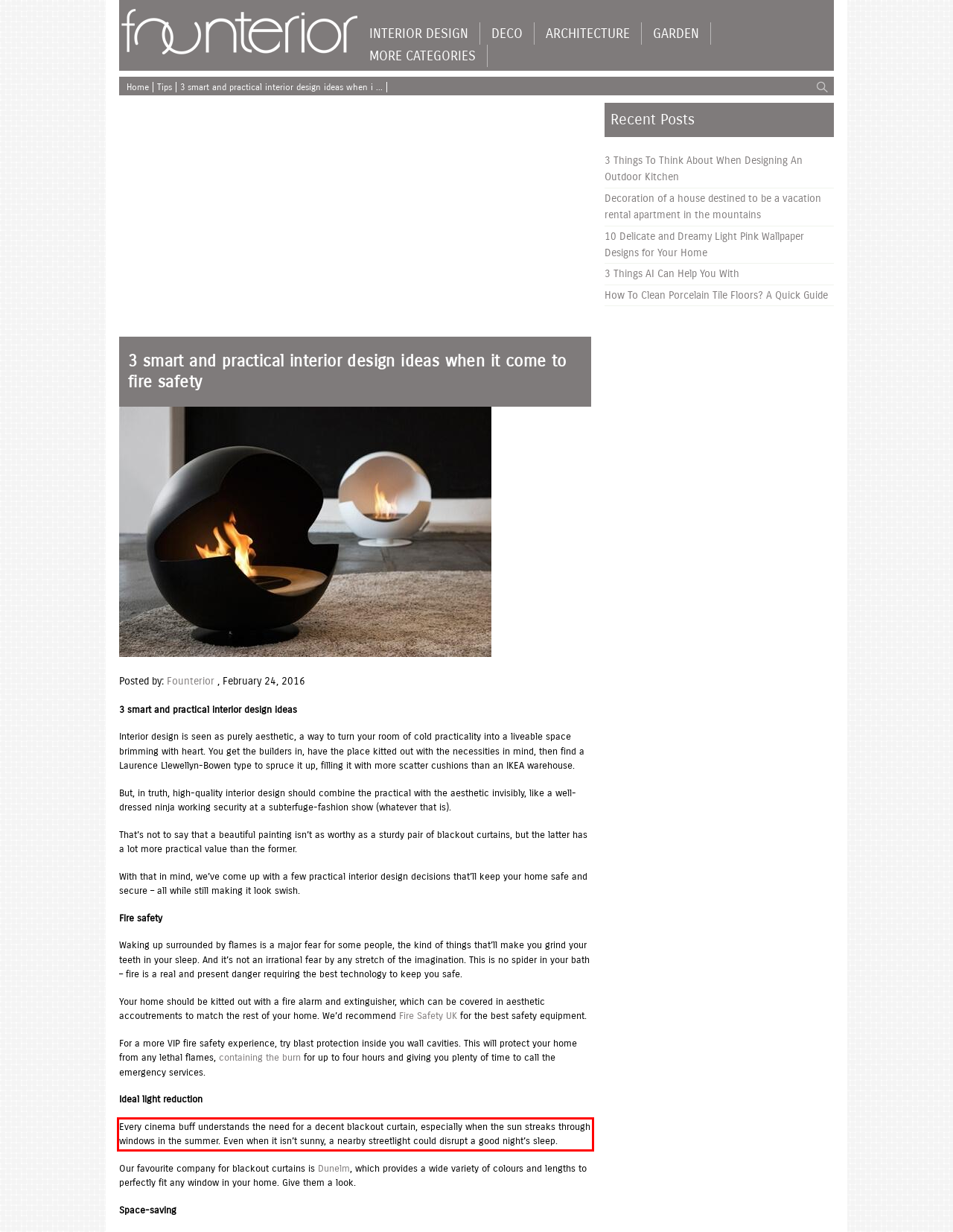You have a screenshot of a webpage where a UI element is enclosed in a red rectangle. Perform OCR to capture the text inside this red rectangle.

Every cinema buff understands the need for a decent blackout curtain, especially when the sun streaks through windows in the summer. Even when it isn’t sunny, a nearby streetlight could disrupt a good night’s sleep.